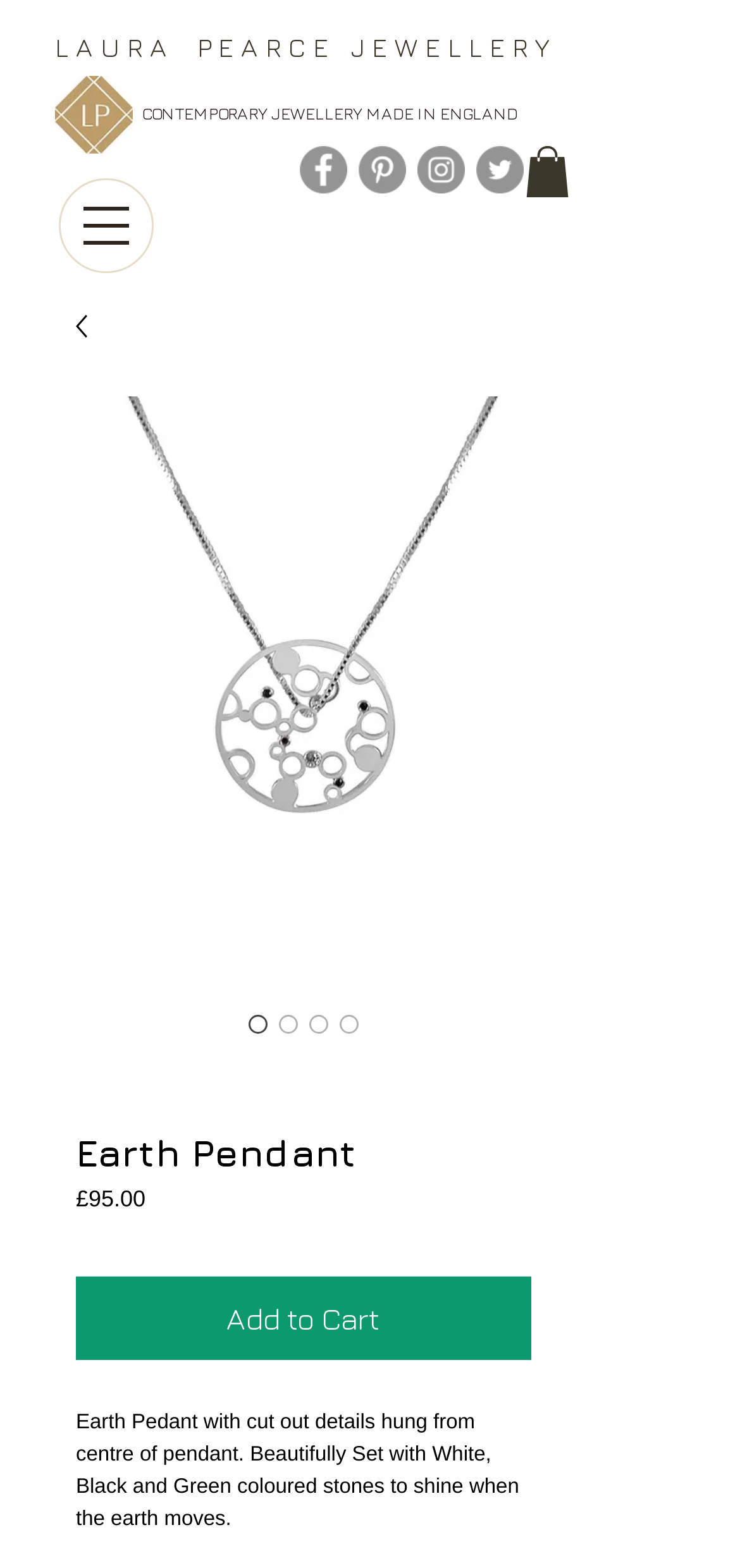What is the material of the stones in the Earth Pendant?
Based on the visual content, answer with a single word or a brief phrase.

White, Black, and Green